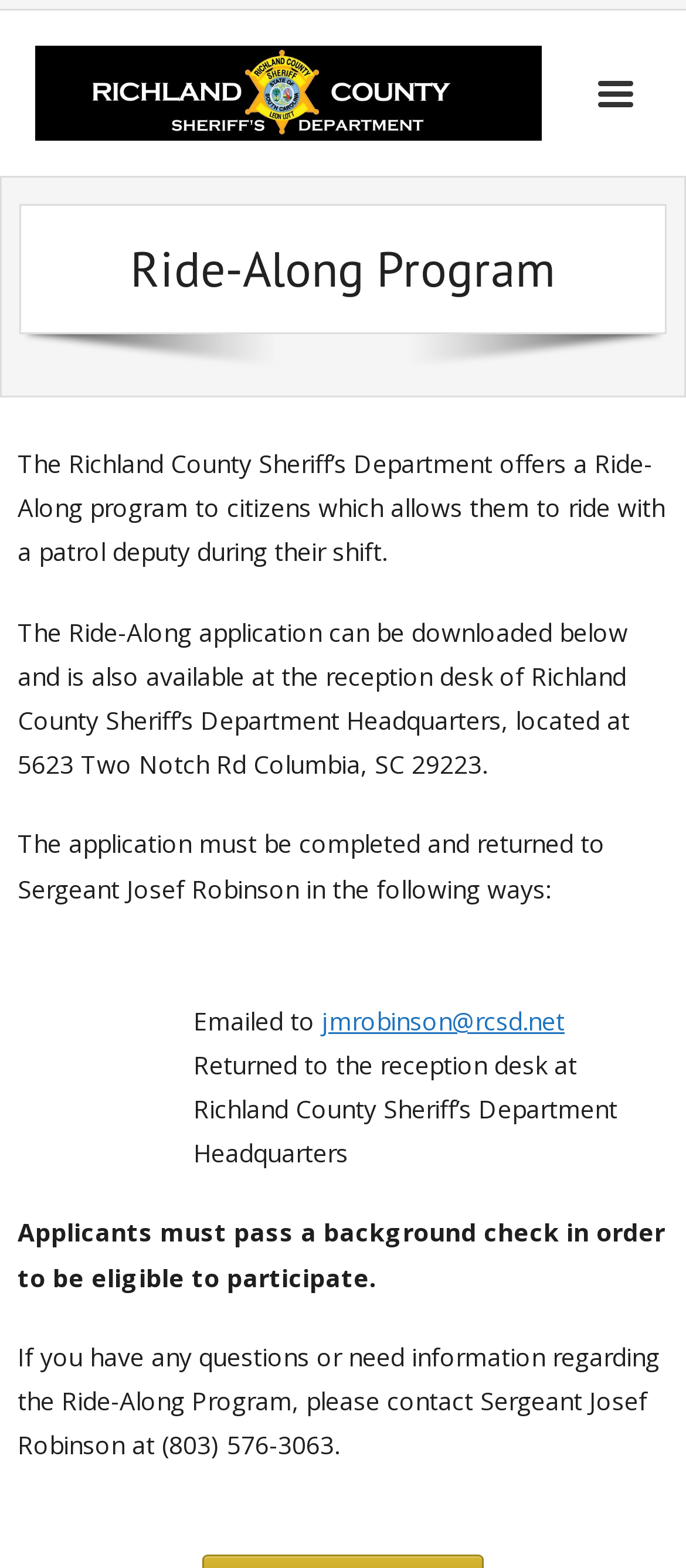Please specify the bounding box coordinates in the format (top-left x, top-left y, bottom-right x, bottom-right y), with all values as floating point numbers between 0 and 1. Identify the bounding box of the UI element described by: jmrobinson@rcsd.net

[0.469, 0.64, 0.823, 0.661]